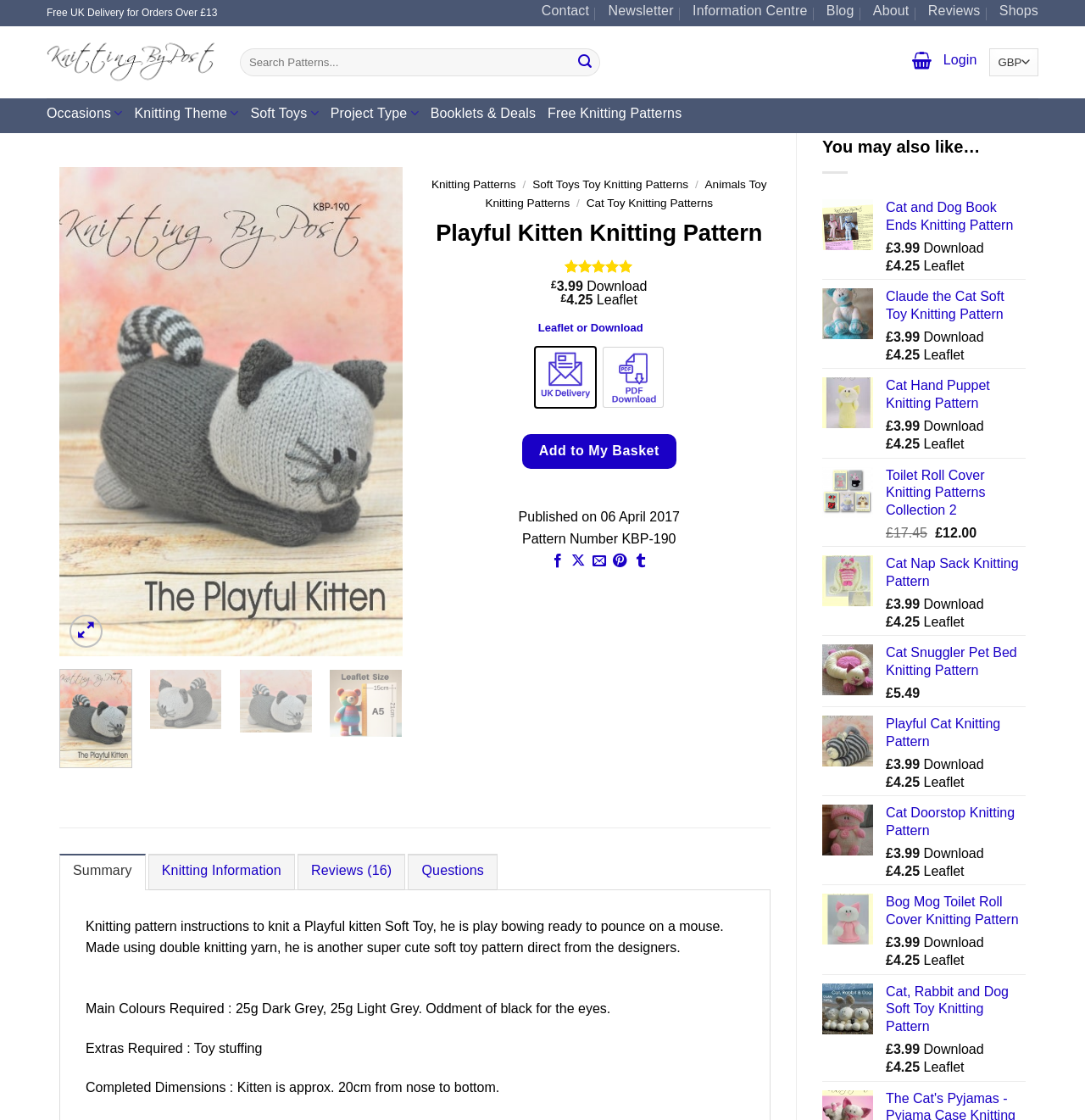Determine the coordinates of the bounding box that should be clicked to complete the instruction: "Browse knitting patterns by occasion". The coordinates should be represented by four float numbers between 0 and 1: [left, top, right, bottom].

[0.043, 0.09, 0.113, 0.117]